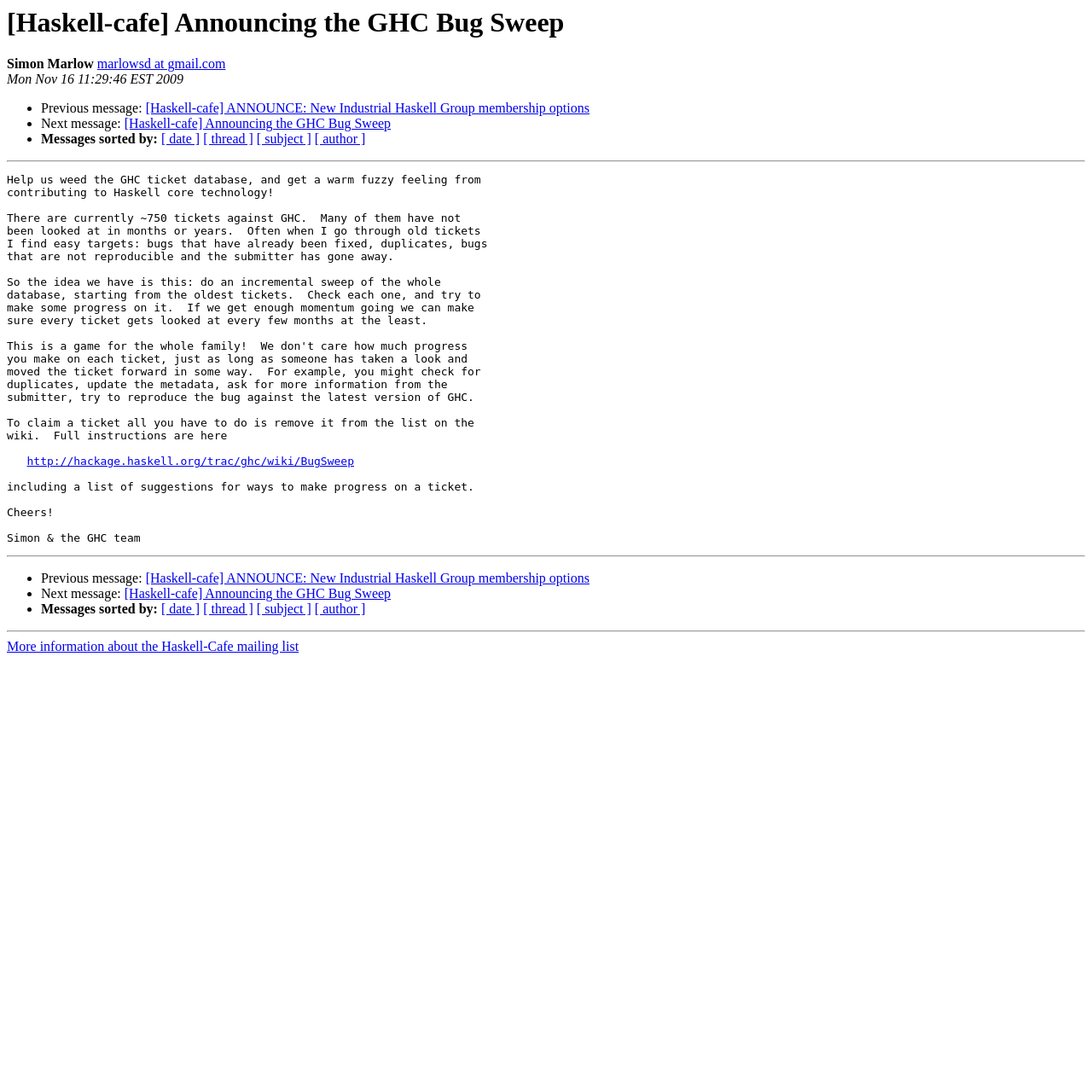Ascertain the bounding box coordinates for the UI element detailed here: "[ author ]". The coordinates should be provided as [left, top, right, bottom] with each value being a float between 0 and 1.

[0.288, 0.551, 0.335, 0.564]